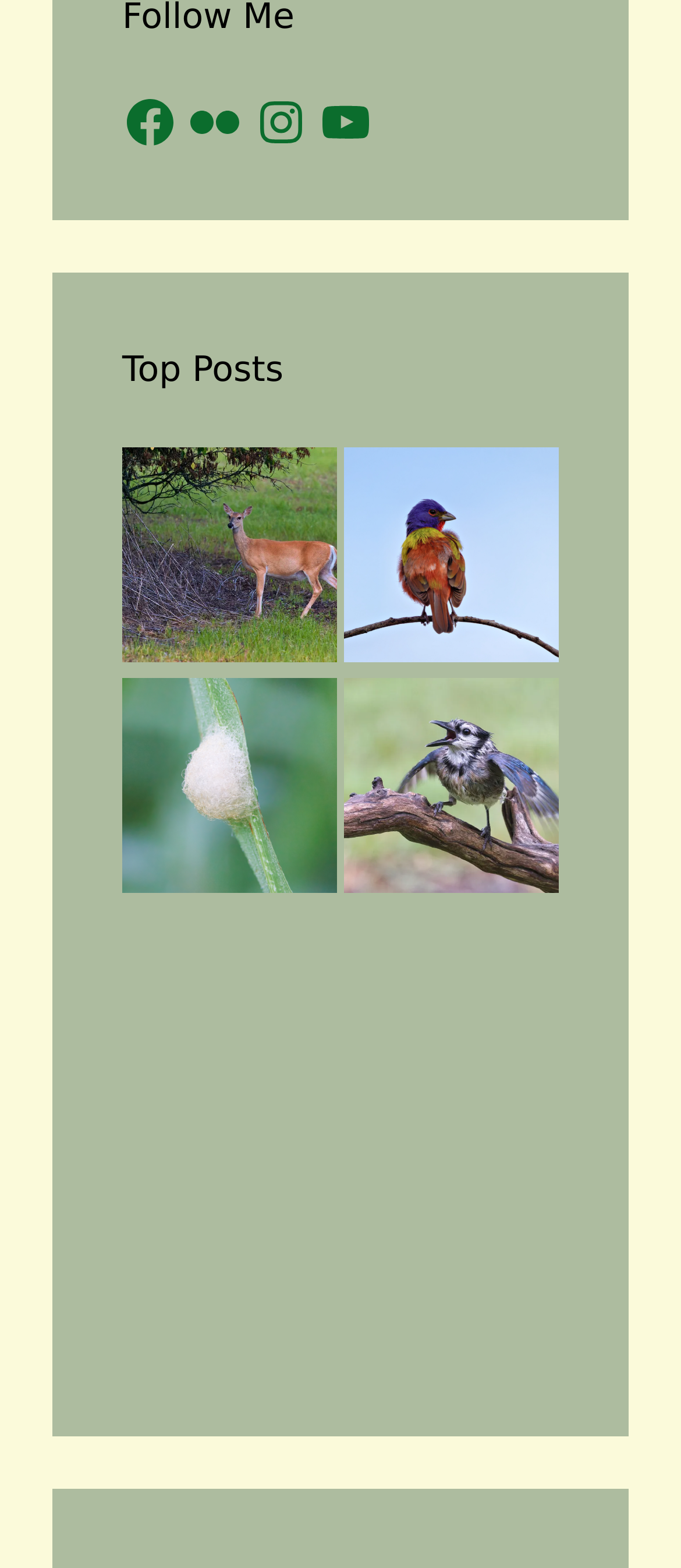Please specify the bounding box coordinates of the area that should be clicked to accomplish the following instruction: "Explore the image of A Colorful Encounter with the Painted Bunting". The coordinates should consist of four float numbers between 0 and 1, i.e., [left, top, right, bottom].

[0.505, 0.285, 0.821, 0.423]